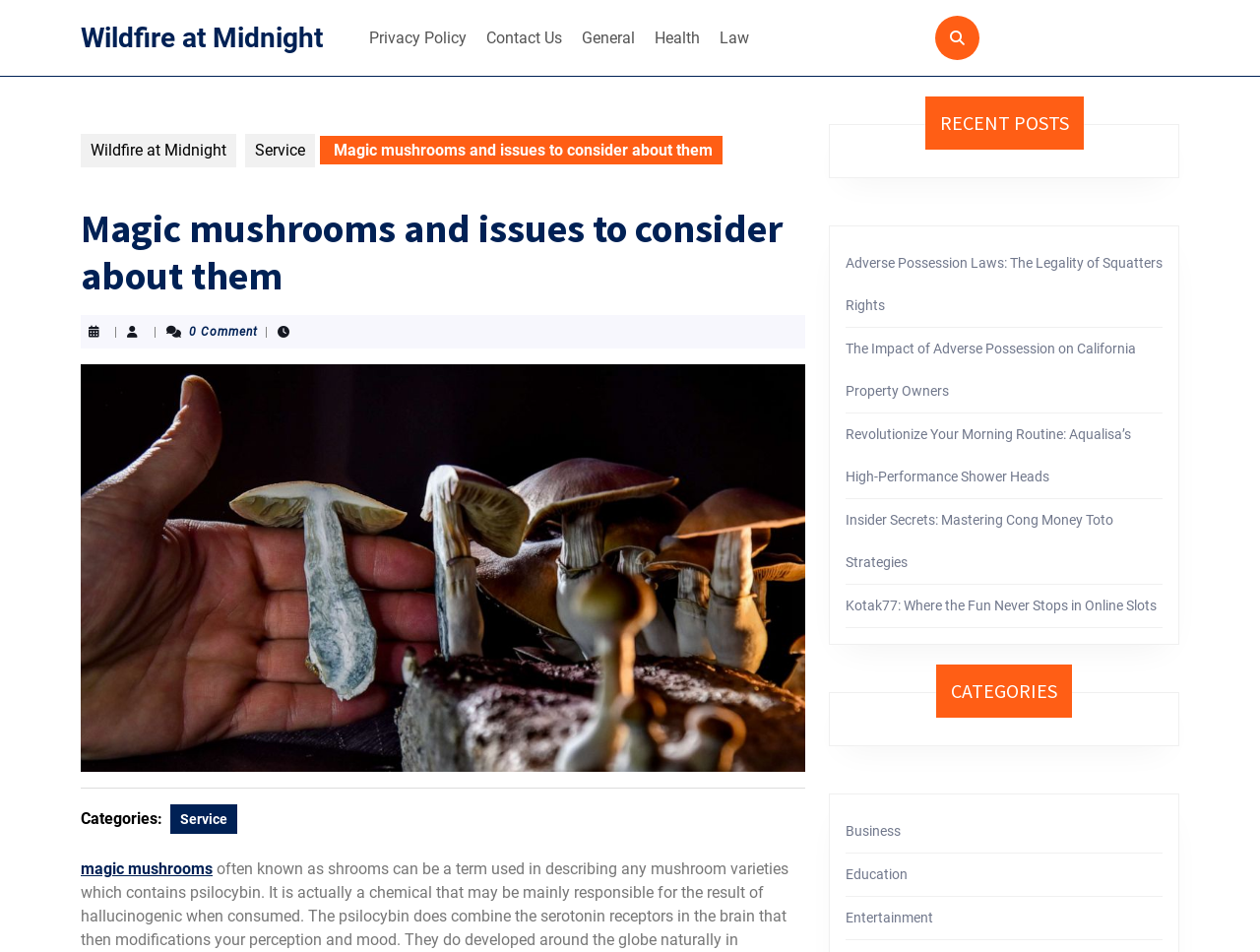Identify the bounding box coordinates of the clickable region required to complete the instruction: "Click on the 'Business' category link". The coordinates should be given as four float numbers within the range of 0 and 1, i.e., [left, top, right, bottom].

[0.671, 0.865, 0.715, 0.881]